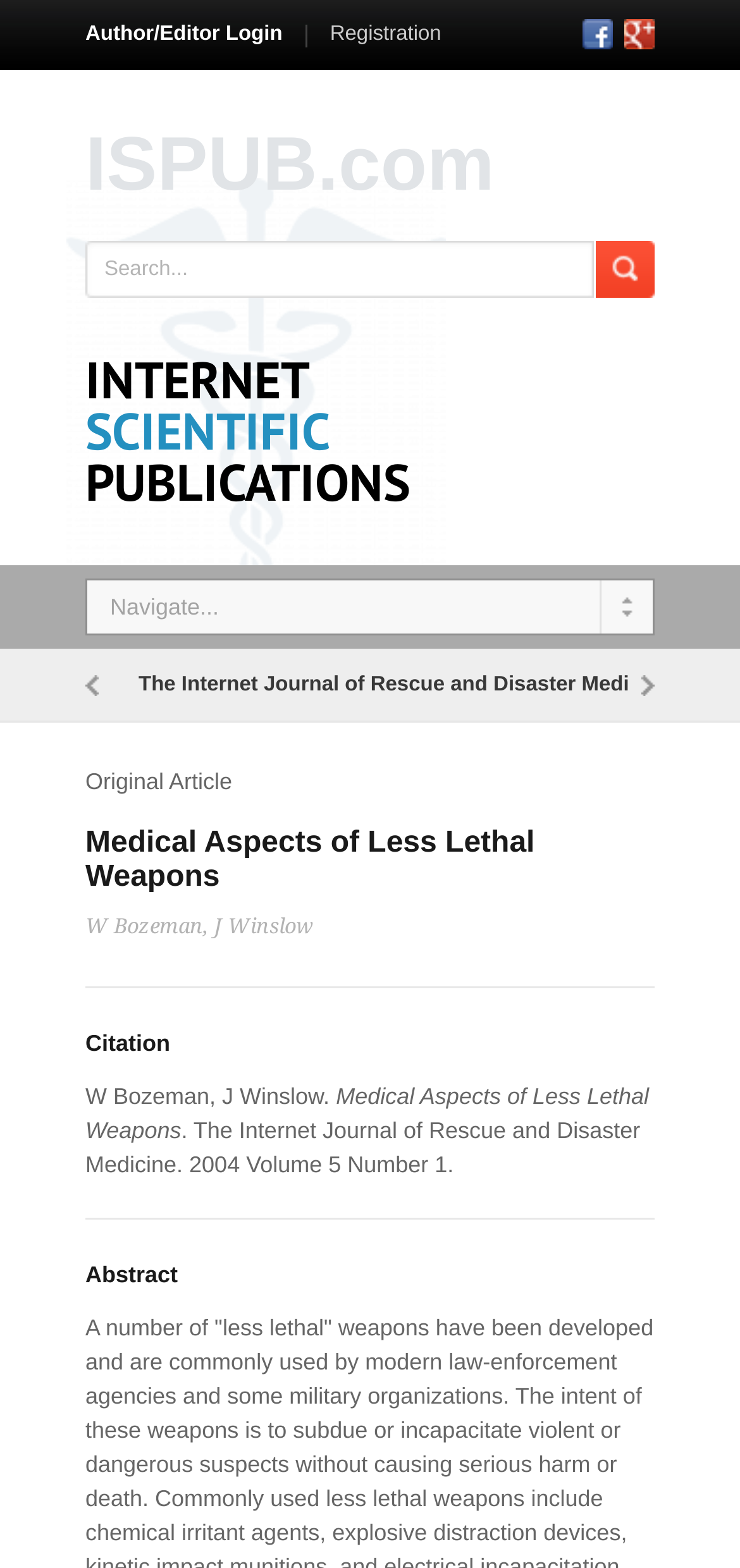Offer a meticulous caption that includes all visible features of the webpage.

The webpage is titled "Internet Scientific Publications" and has a prominent heading "ISPUB.com" at the top. Below this heading, there are three links to social media platforms, Facebook and Google Plus, aligned horizontally. 

On the left side, there is a search bar with a "Search" button next to it. Above the search bar, there is a heading "INTERNET SCIENTIFIC PUBLICATIONS" in a larger font size. 

Below the search bar, there is a section with a heading "Navigate..." followed by two links with no text. 

The main content of the webpage is an article titled "Medical Aspects of Less Lethal Weapons" with the authors' names "W Bozeman, J Winslow" mentioned below. The article has a citation section with the title, authors, and publication details. There is also an abstract section below the citation. 

On the right side of the article title, there is a link to "The Internet Journal of Rescue and Disaster Medicine" and a link to "Number 1" below it.